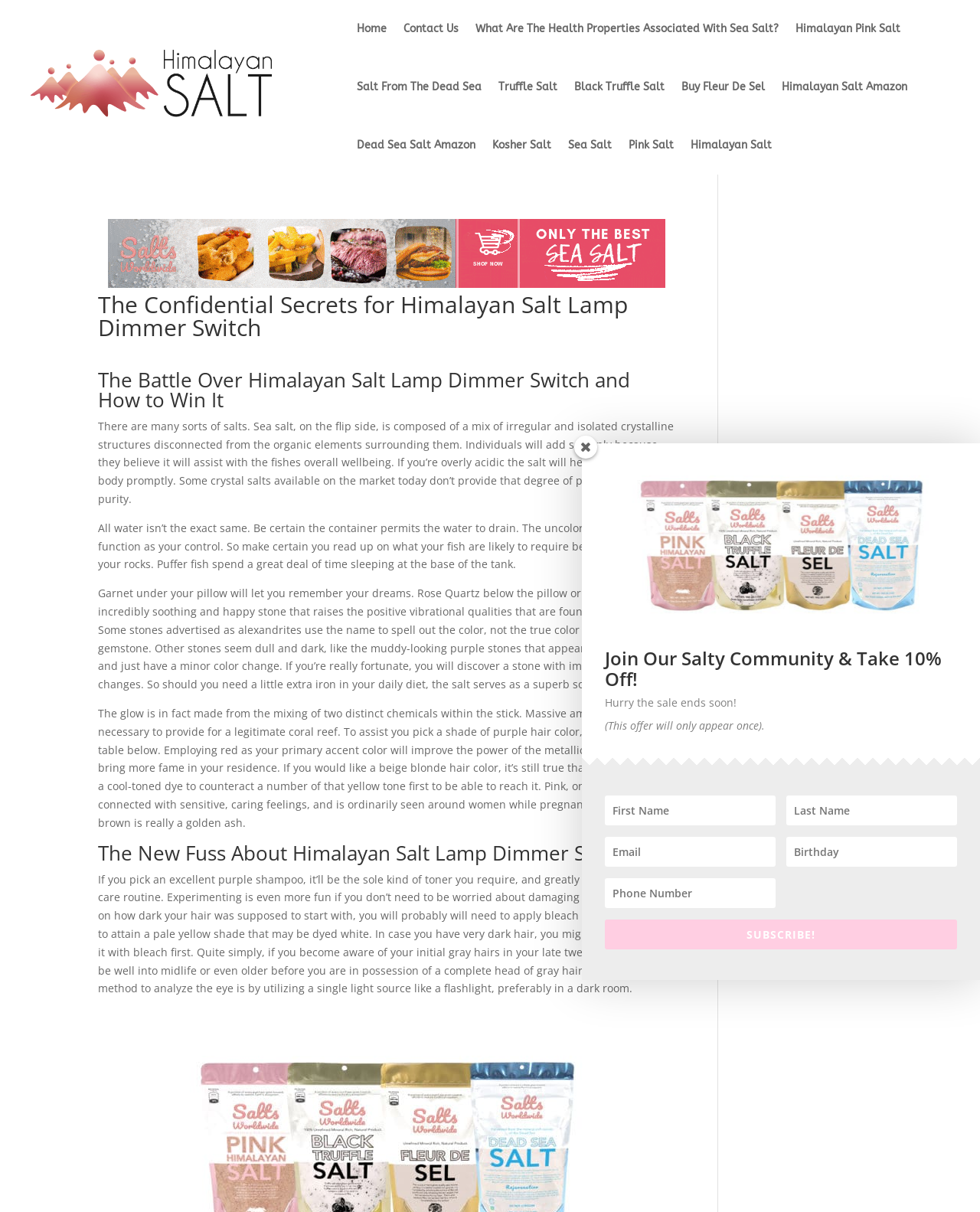Kindly determine the bounding box coordinates for the area that needs to be clicked to execute this instruction: "Learn about 'Himalayan Pink Salt'".

[0.812, 0.0, 0.919, 0.048]